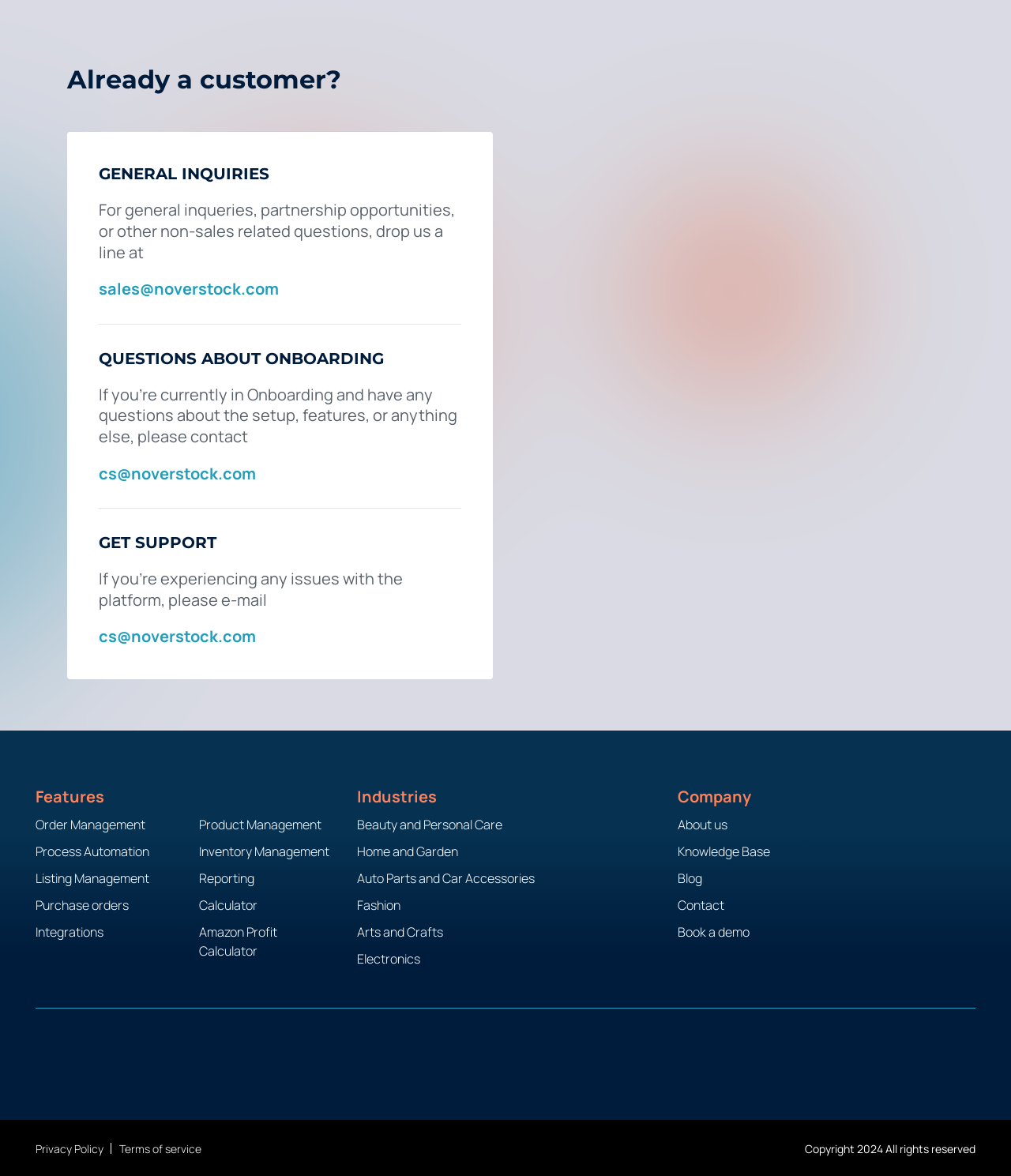How many features are listed on the webpage?
Please craft a detailed and exhaustive response to the question.

The features listed on the webpage are 'Order Management', 'Product Management', 'Process Automation', 'Inventory Management', 'Listing Management', 'Reporting', 'Purchase orders', 'Calculator', and 'Integrations'. There are 9 features in total.